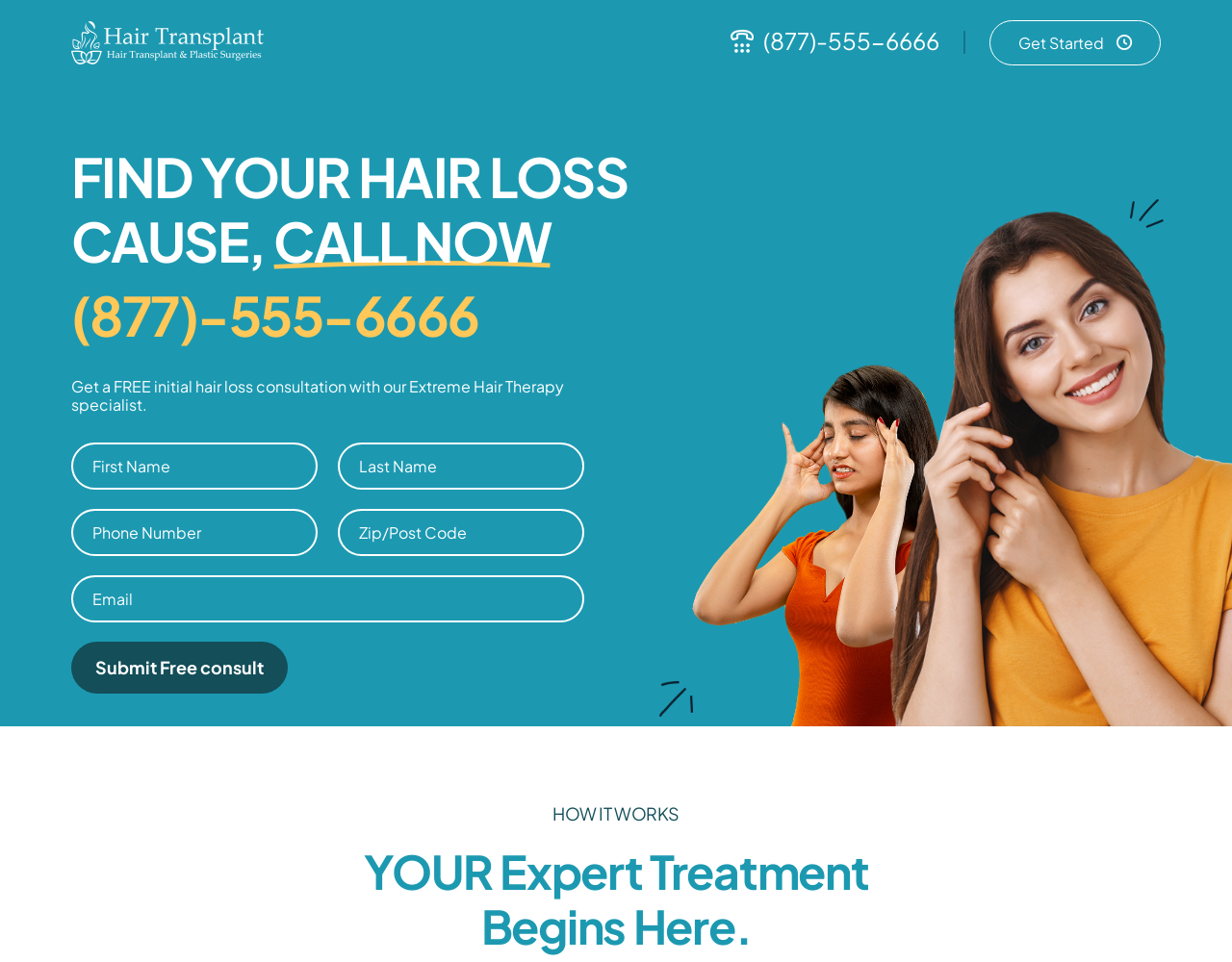Kindly determine the bounding box coordinates for the clickable area to achieve the given instruction: "Submit the free consultation form".

[0.058, 0.667, 0.234, 0.721]